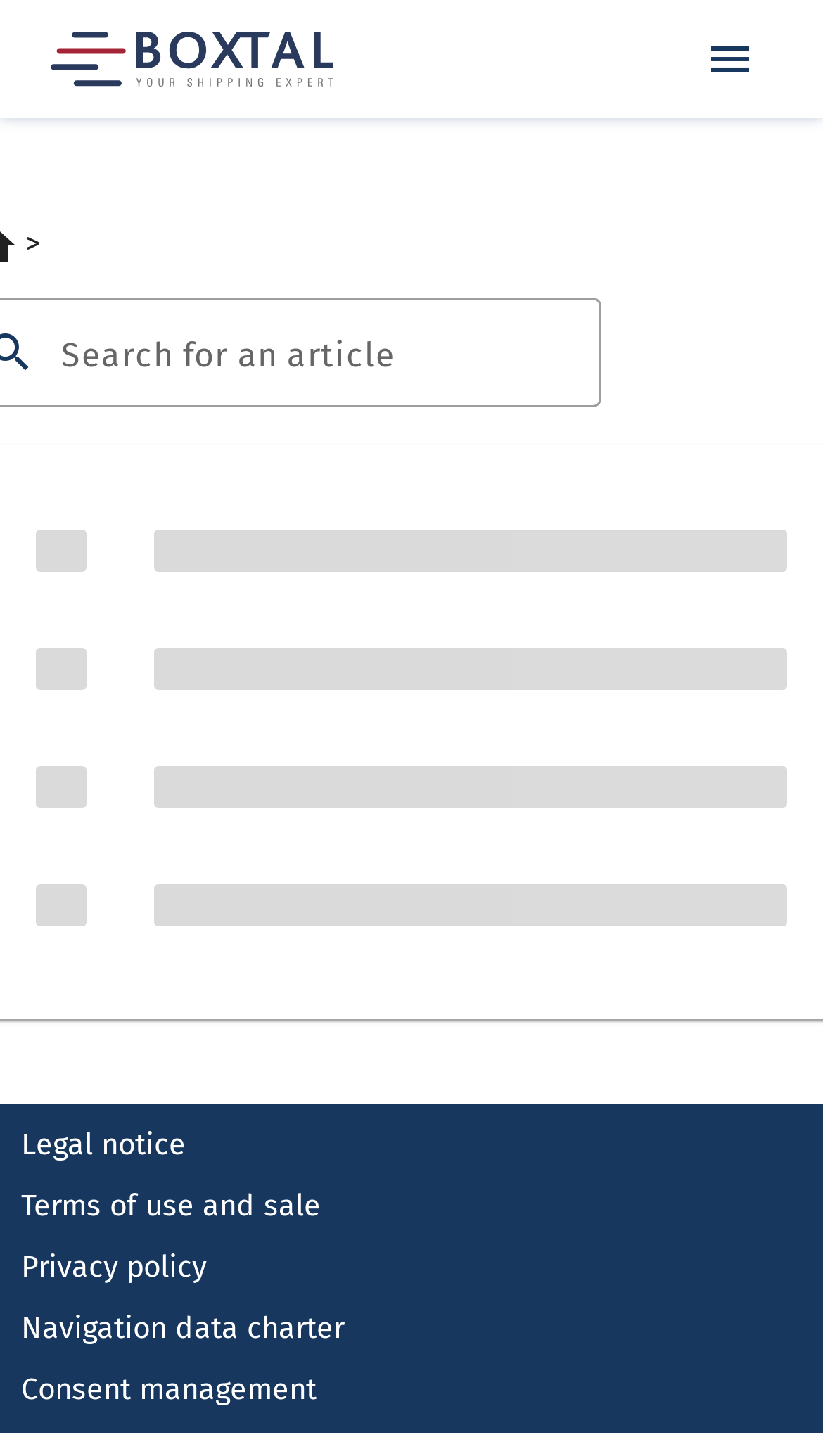Please give a succinct answer using a single word or phrase:
What is the main section of the webpage?

Help Center